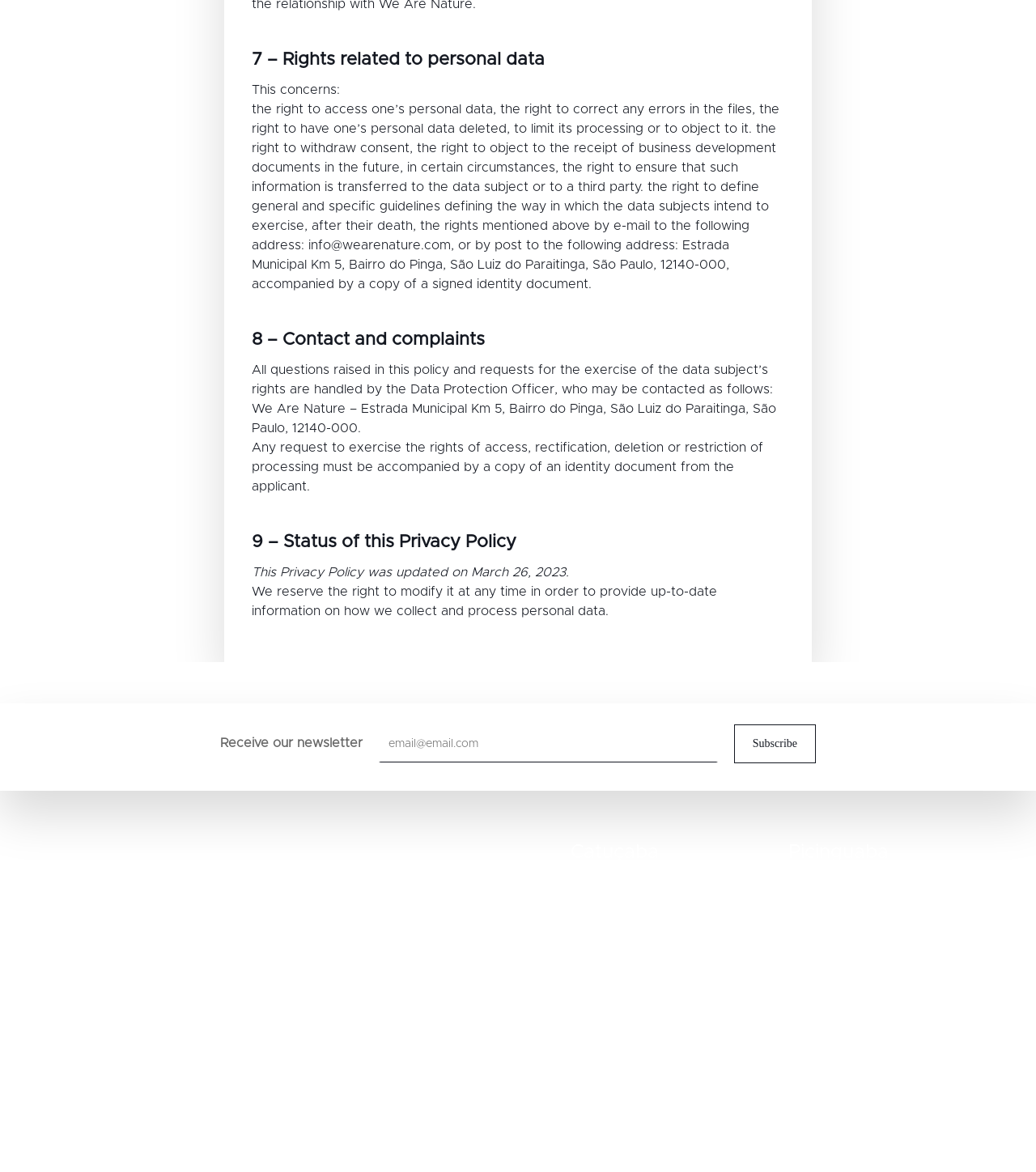What is the phone number of Picinguaba?
Provide a detailed answer to the question, using the image to inform your response.

I found the phone number in the section 'Picinguaba' where it provides contact information, including the phone number.